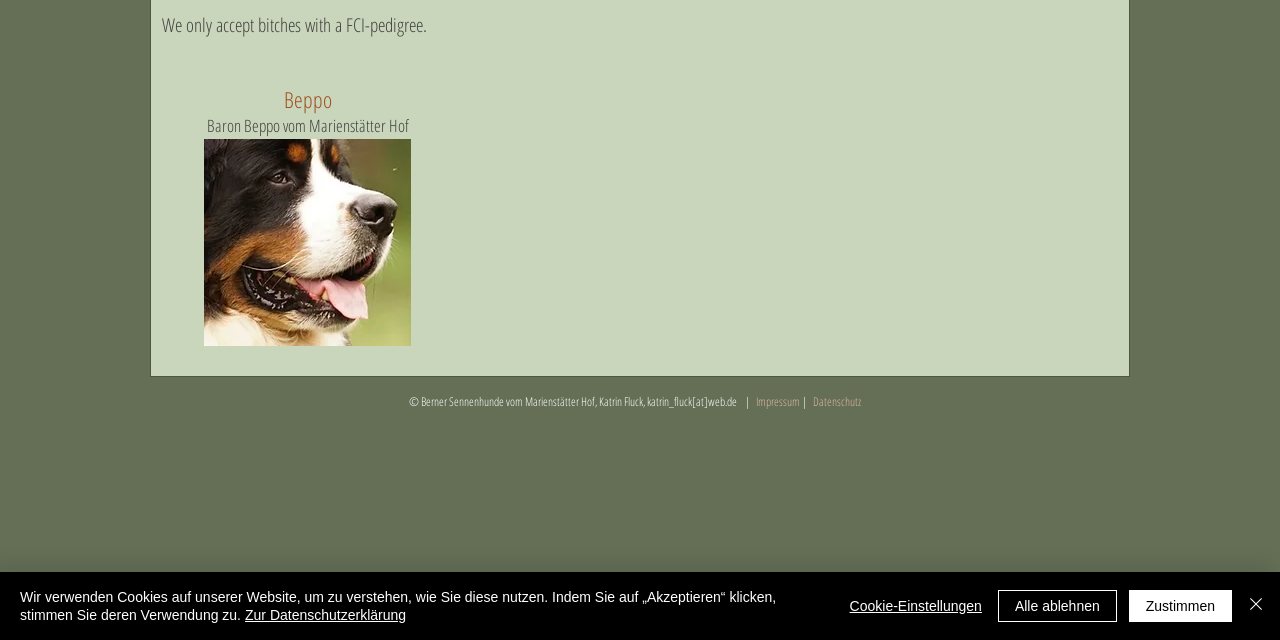Determine the bounding box coordinates in the format (top-left x, top-left y, bottom-right x, bottom-right y). Ensure all values are floating point numbers between 0 and 1. Identify the bounding box of the UI element described by: aria-label="Close"

[0.972, 0.918, 0.991, 0.975]